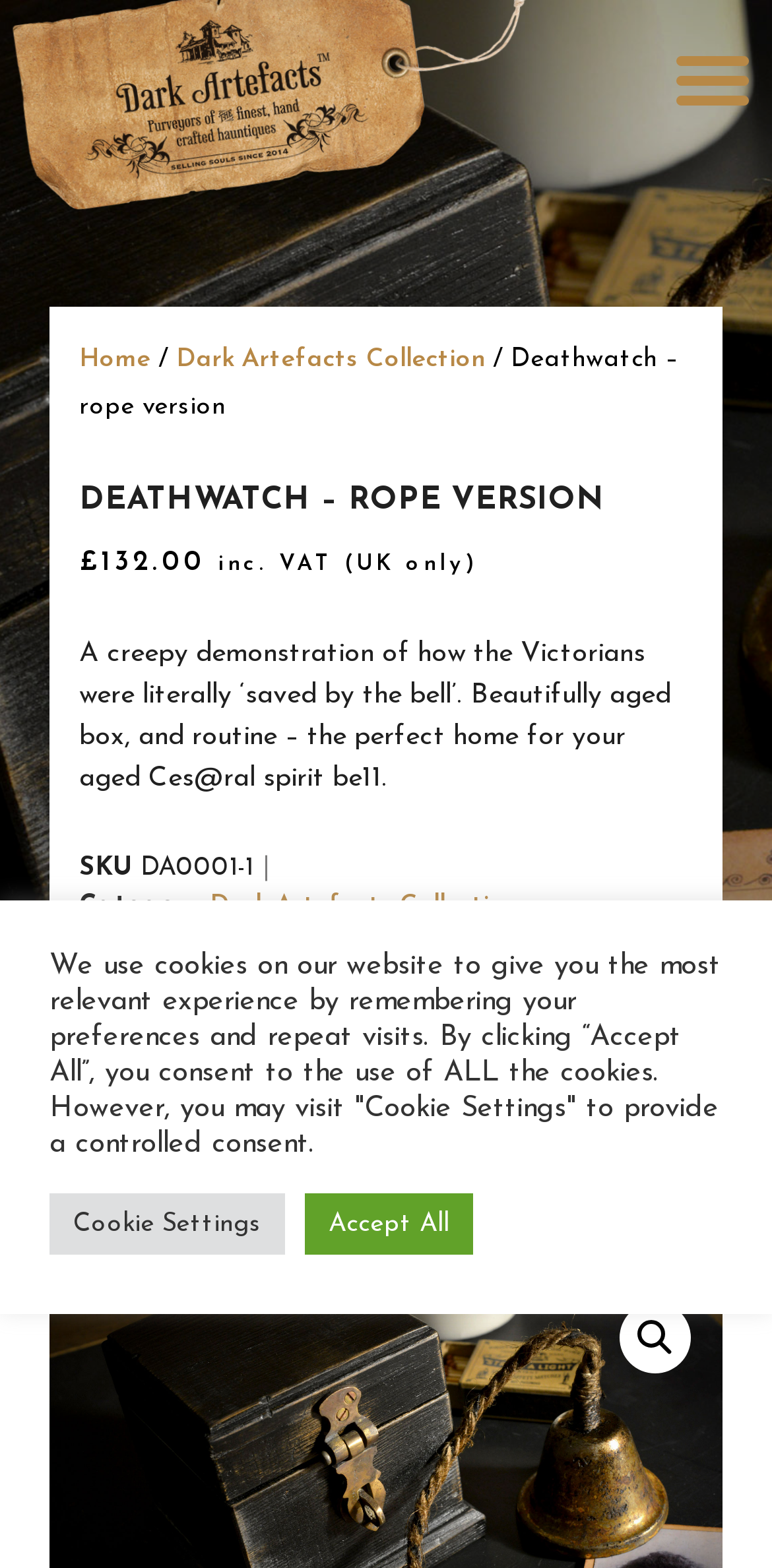Provide a brief response to the question using a single word or phrase: 
What is the product SKU?

DA0001-1